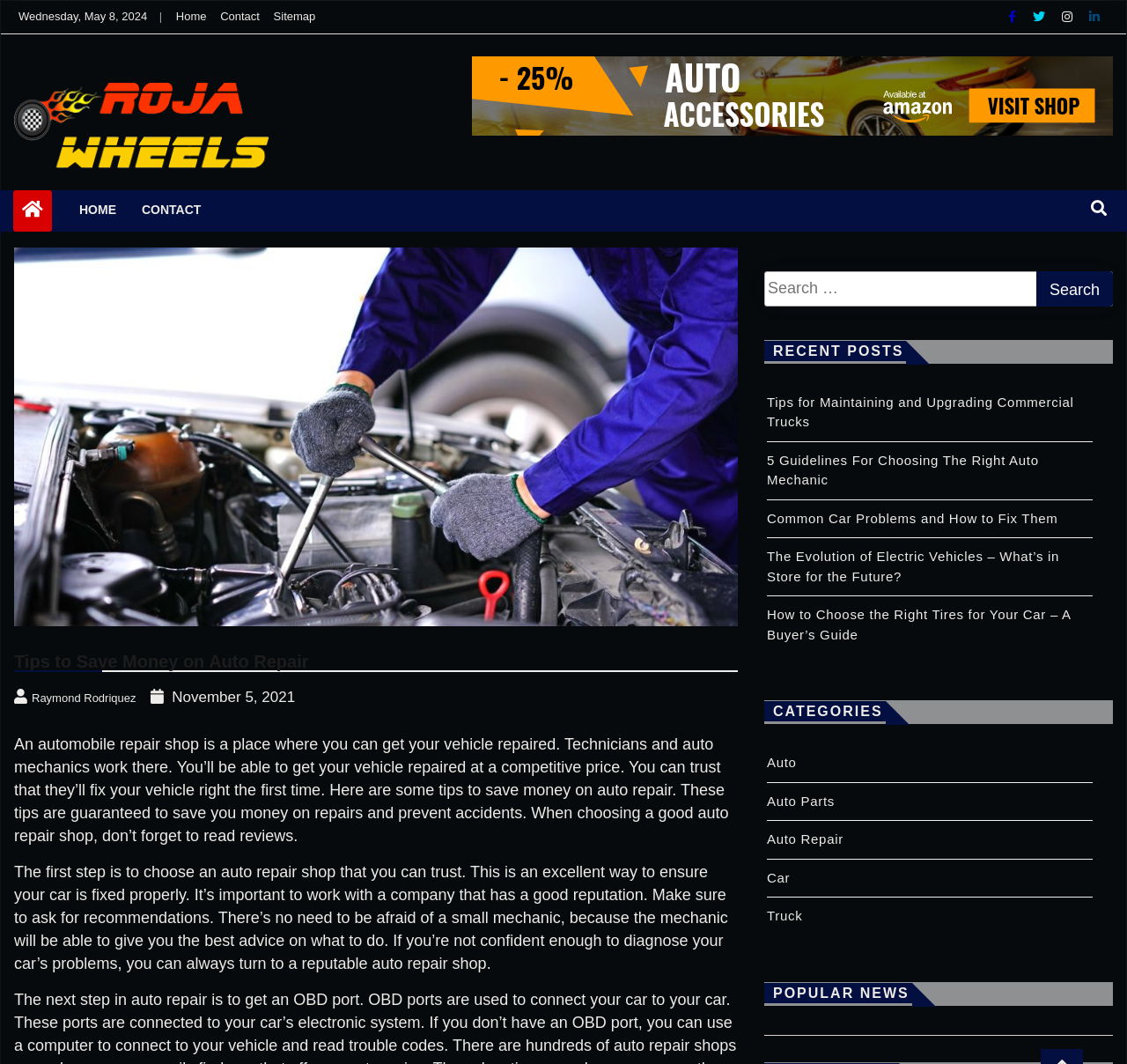Please find the bounding box coordinates of the element that you should click to achieve the following instruction: "Read the 'Tips to Save Money on Auto Repair' article". The coordinates should be presented as four float numbers between 0 and 1: [left, top, right, bottom].

[0.012, 0.401, 0.655, 0.418]